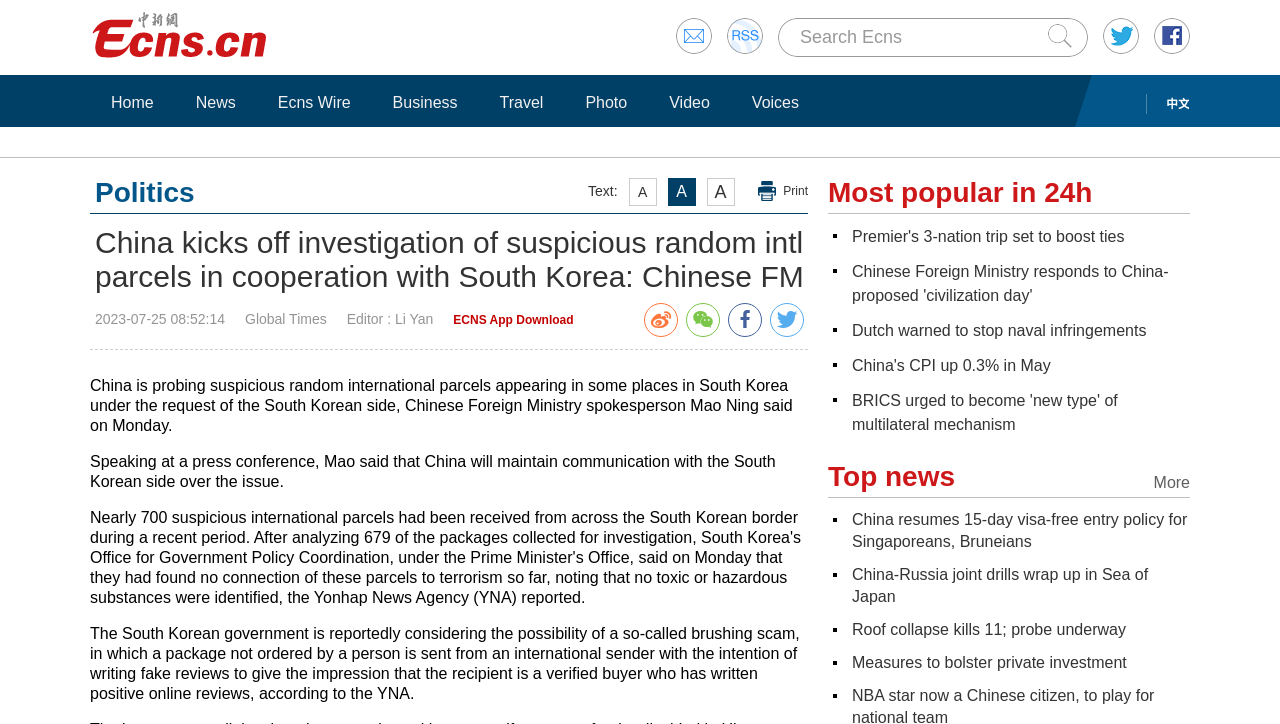Determine the bounding box coordinates of the clickable region to follow the instruction: "Search Ecns".

[0.625, 0.037, 0.705, 0.065]